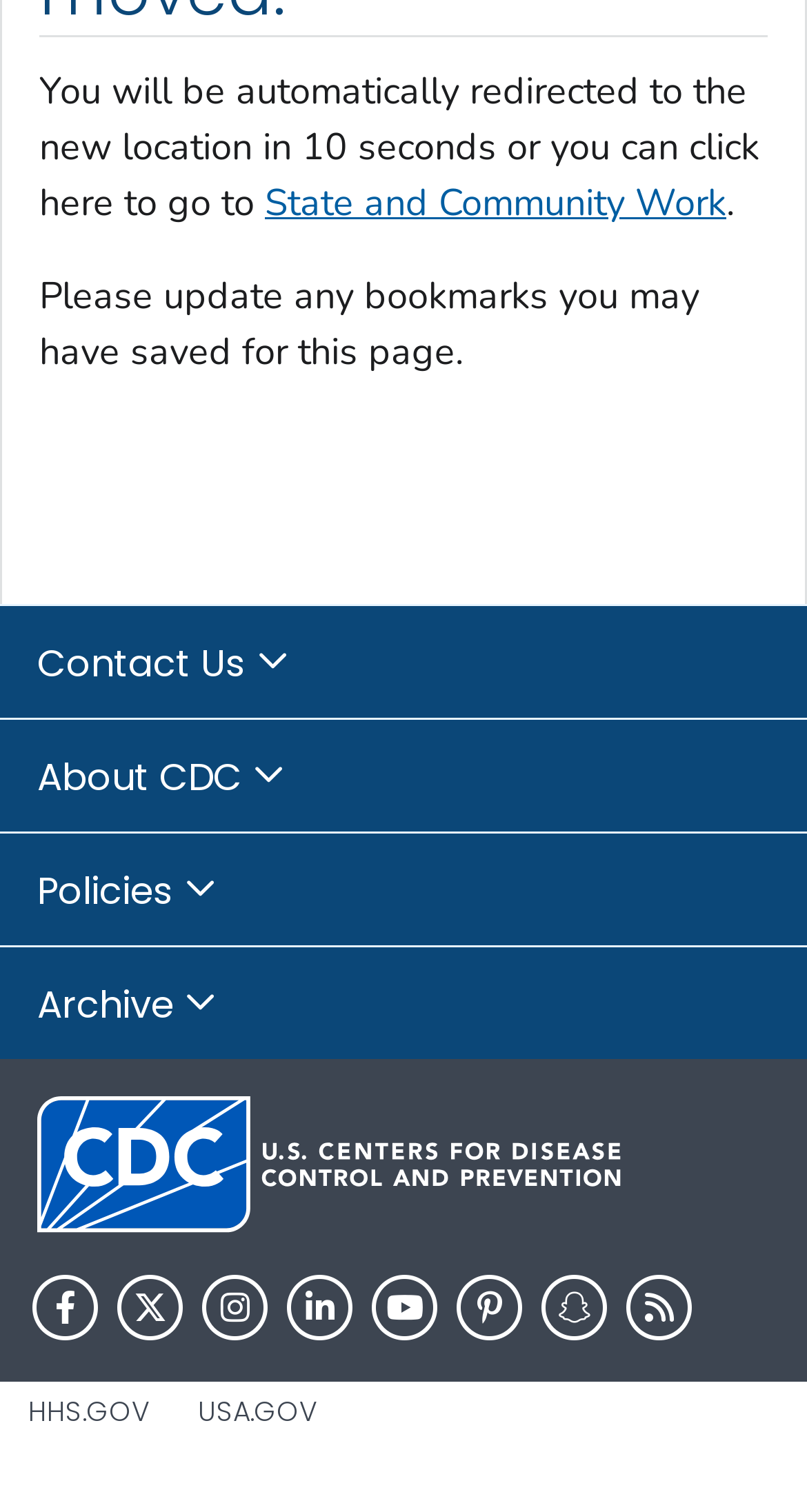Specify the bounding box coordinates (top-left x, top-left y, bottom-right x, bottom-right y) of the UI element in the screenshot that matches this description: Archive

[0.0, 0.626, 1.0, 0.701]